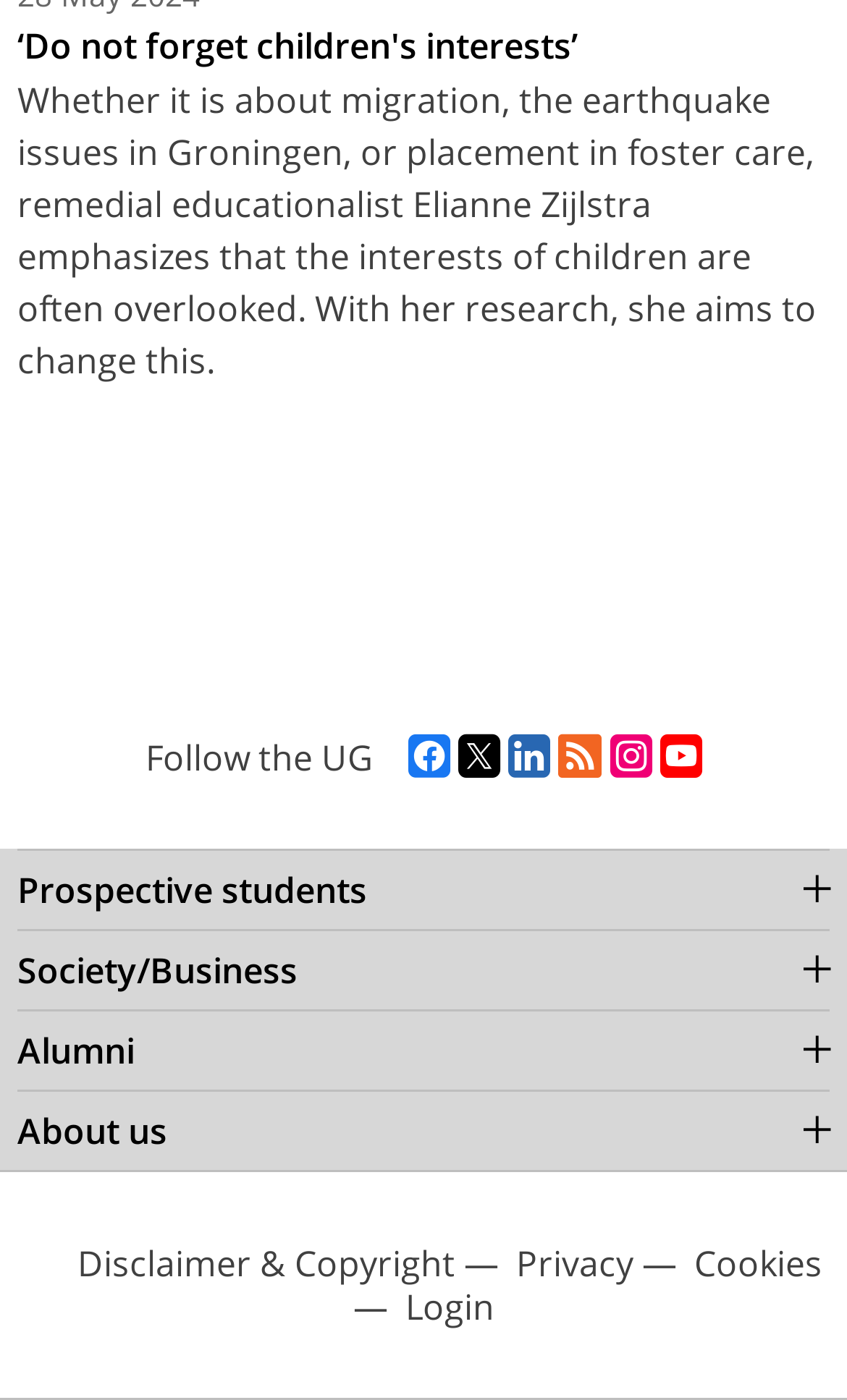Could you provide the bounding box coordinates for the portion of the screen to click to complete this instruction: "Check the Disclaimer and Copyright information"?

[0.091, 0.887, 0.537, 0.918]